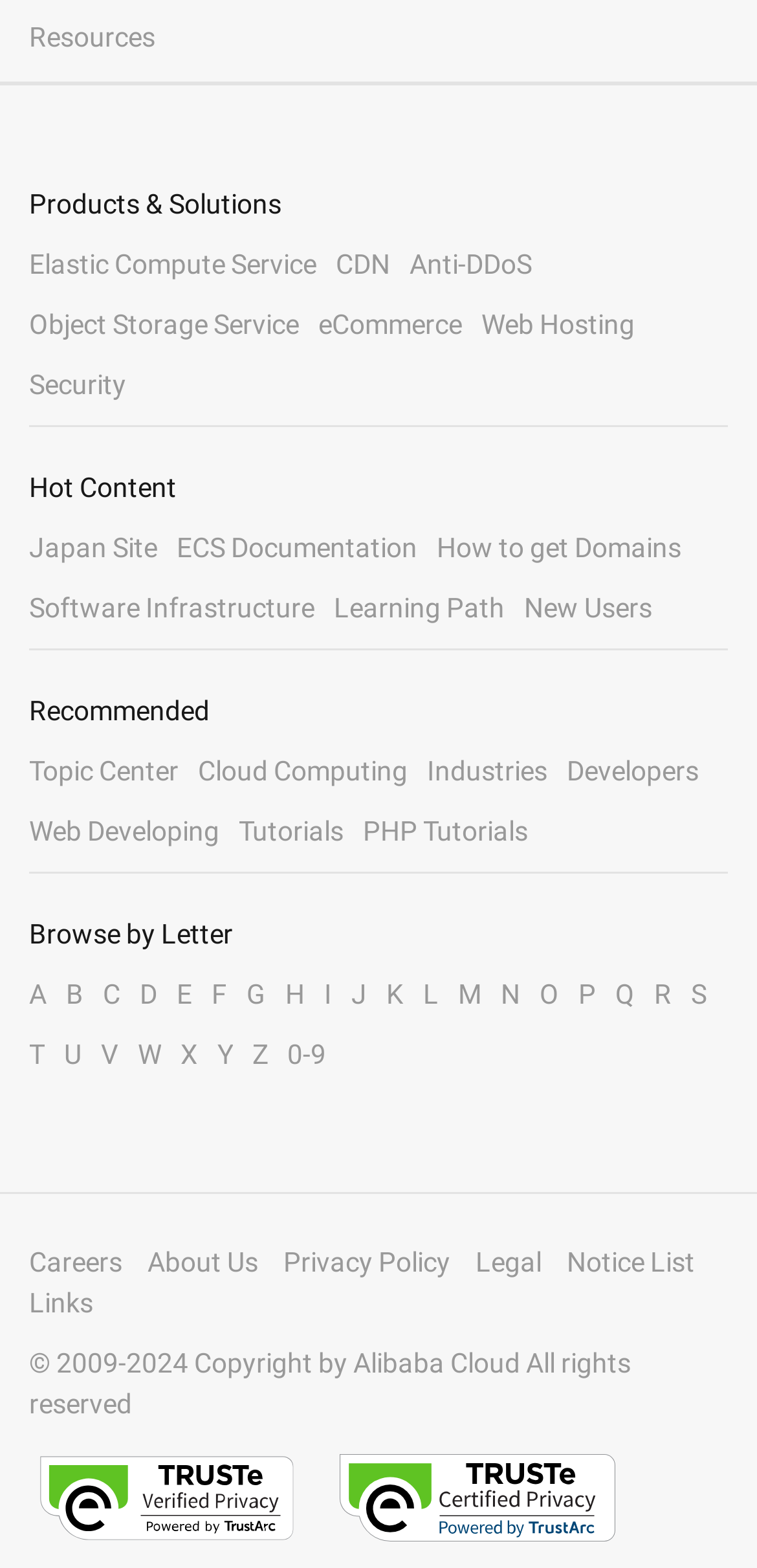Based on the image, please elaborate on the answer to the following question:
What is the first letter in the 'Browse by Letter' section?

I looked at the 'Browse by Letter' section and saw that the first link is 'A', so the first letter is 'A'.